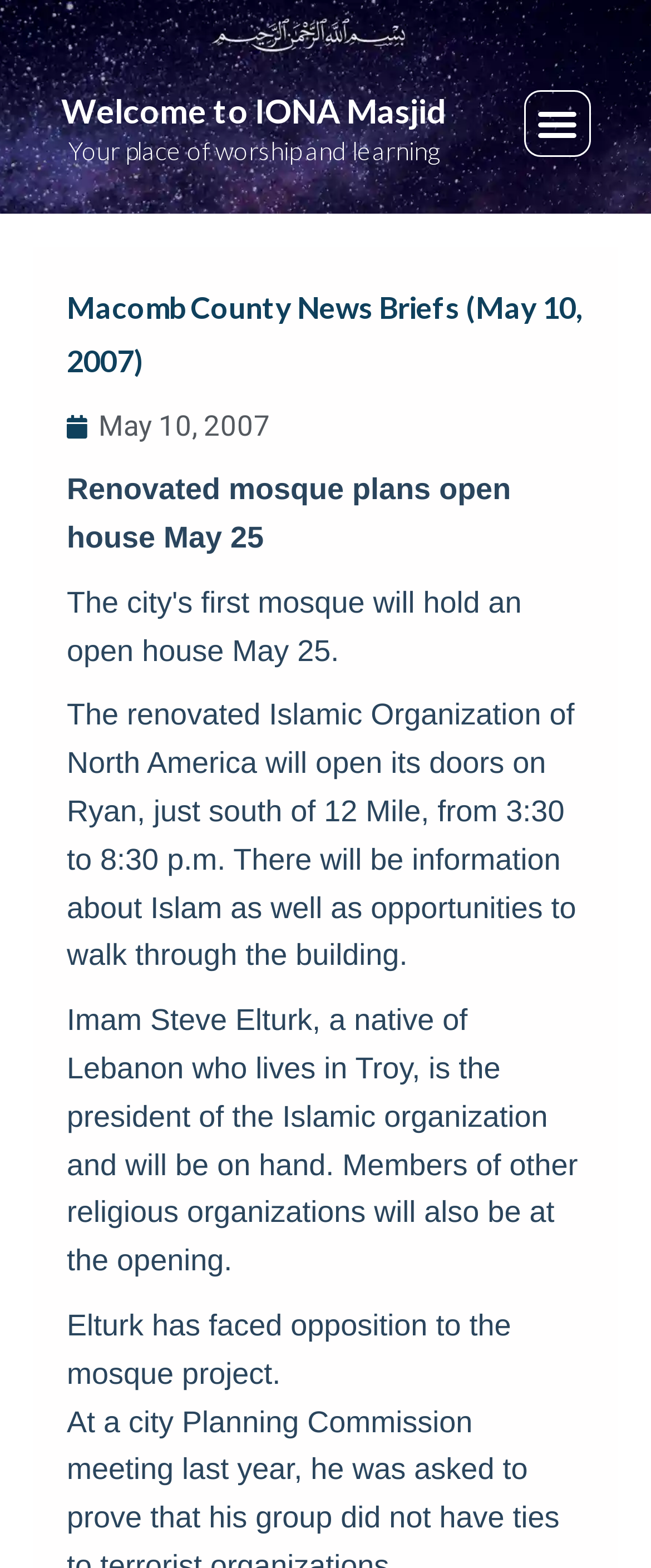What is the name of the mosque?
Please provide a single word or phrase as your answer based on the image.

IONA Masjid